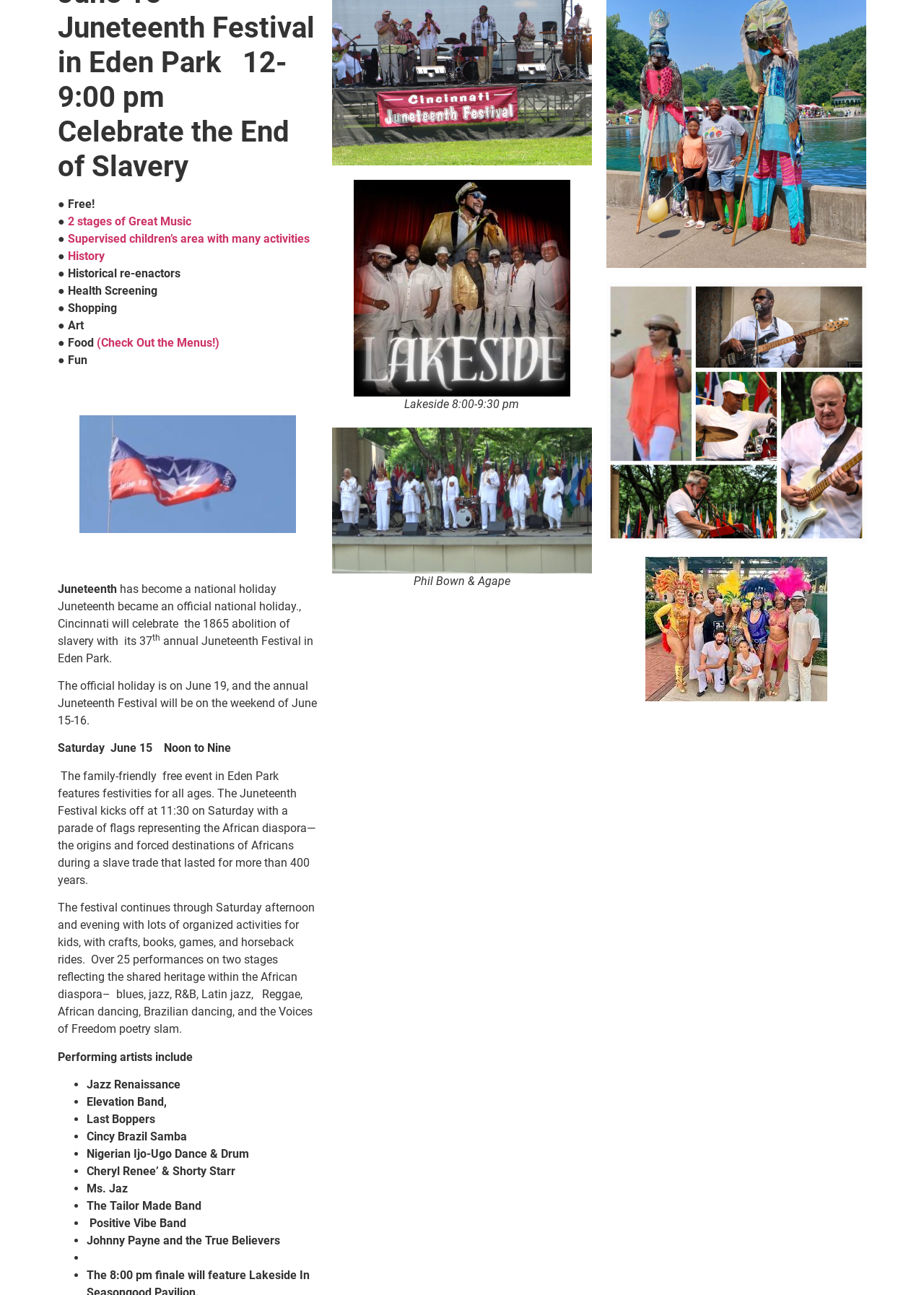Find the UI element described as: "Digitalization/IIoT" and predict its bounding box coordinates. Ensure the coordinates are four float numbers between 0 and 1, [left, top, right, bottom].

None